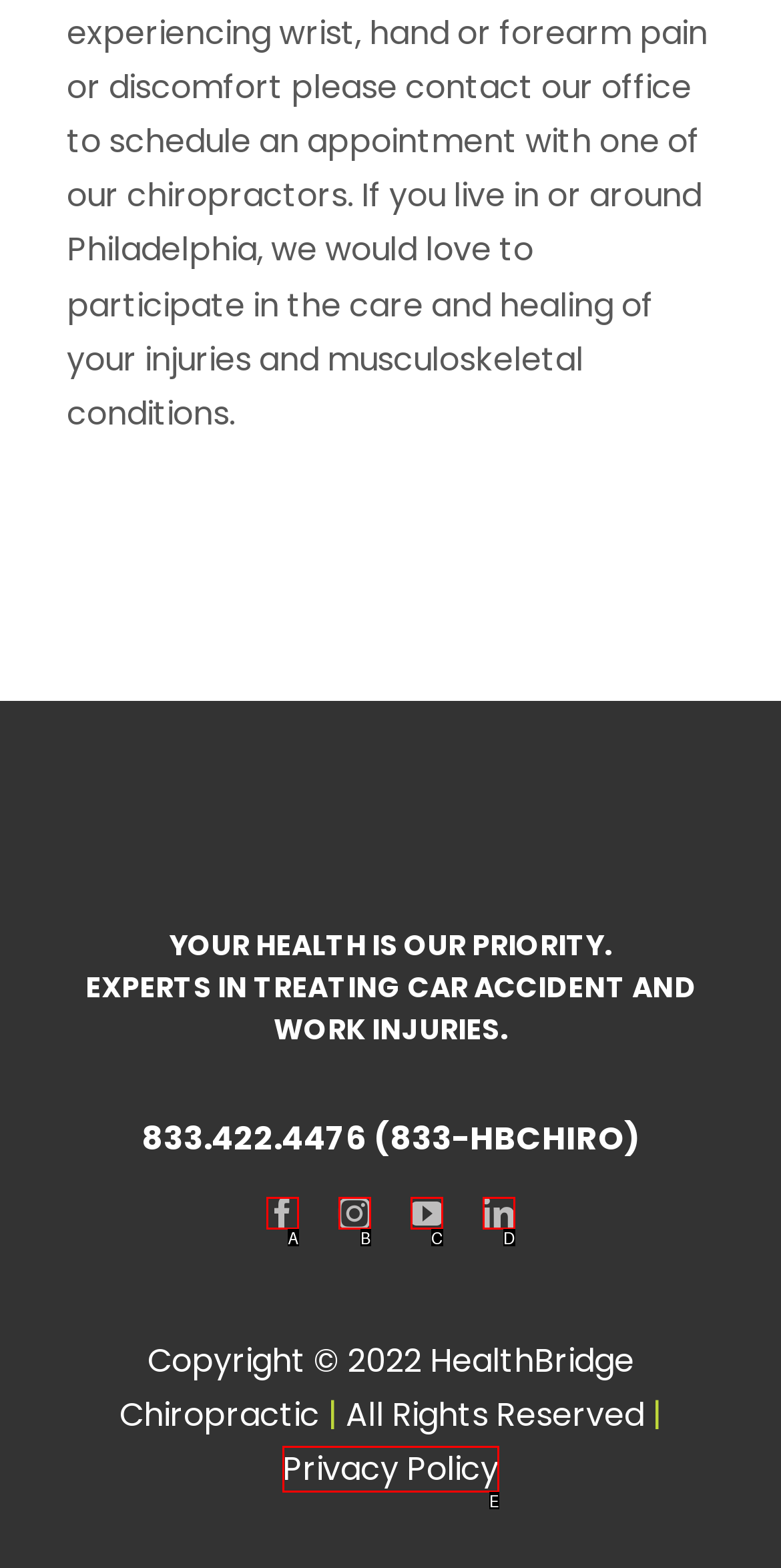Determine the option that best fits the description: aria-label="linkedin" title="LinkedIn"
Reply with the letter of the correct option directly.

D